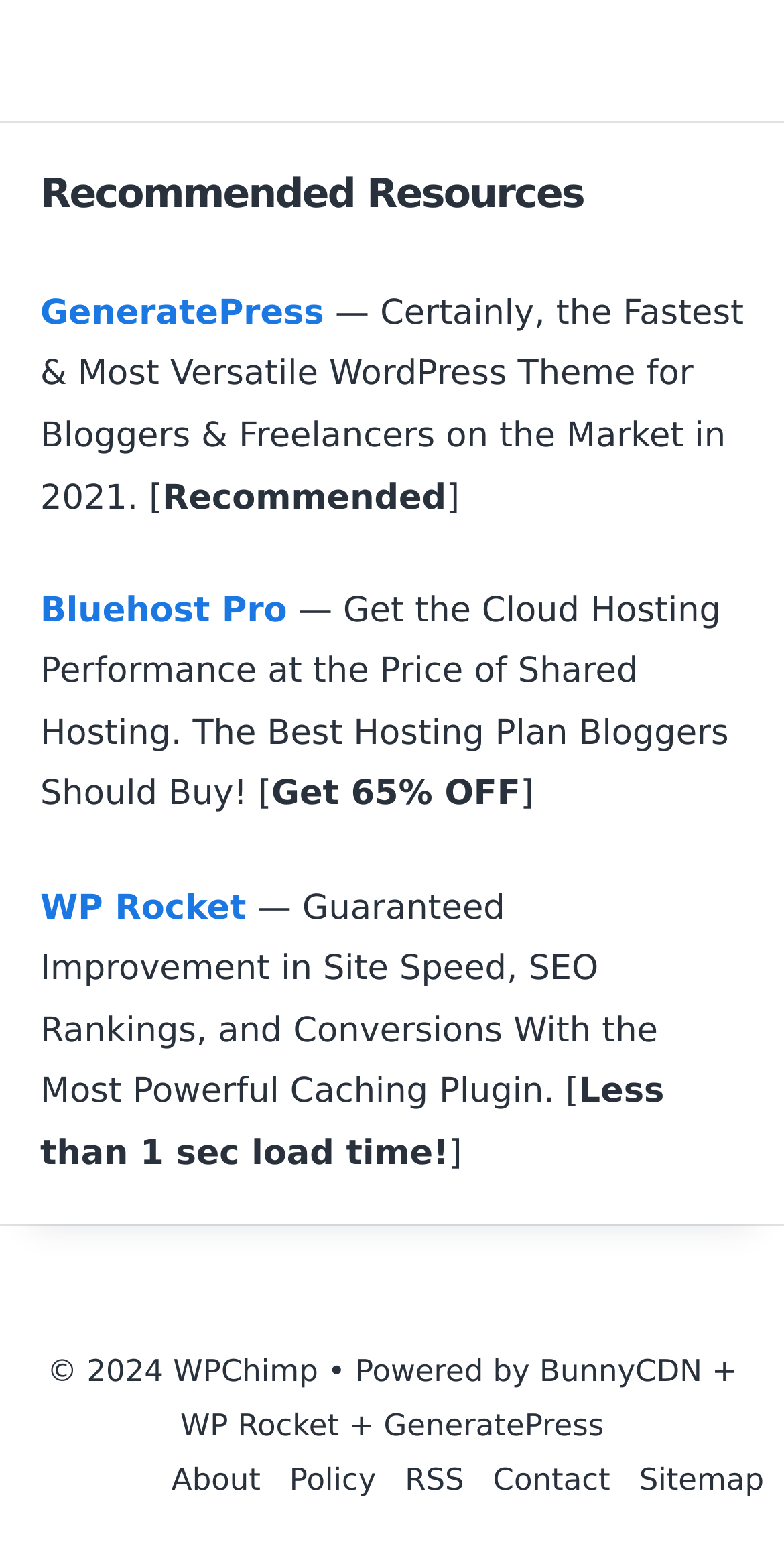Locate the bounding box coordinates of the element to click to perform the following action: 'Go to About page'. The coordinates should be given as four float values between 0 and 1, in the form of [left, top, right, bottom].

[0.219, 0.945, 0.332, 0.968]